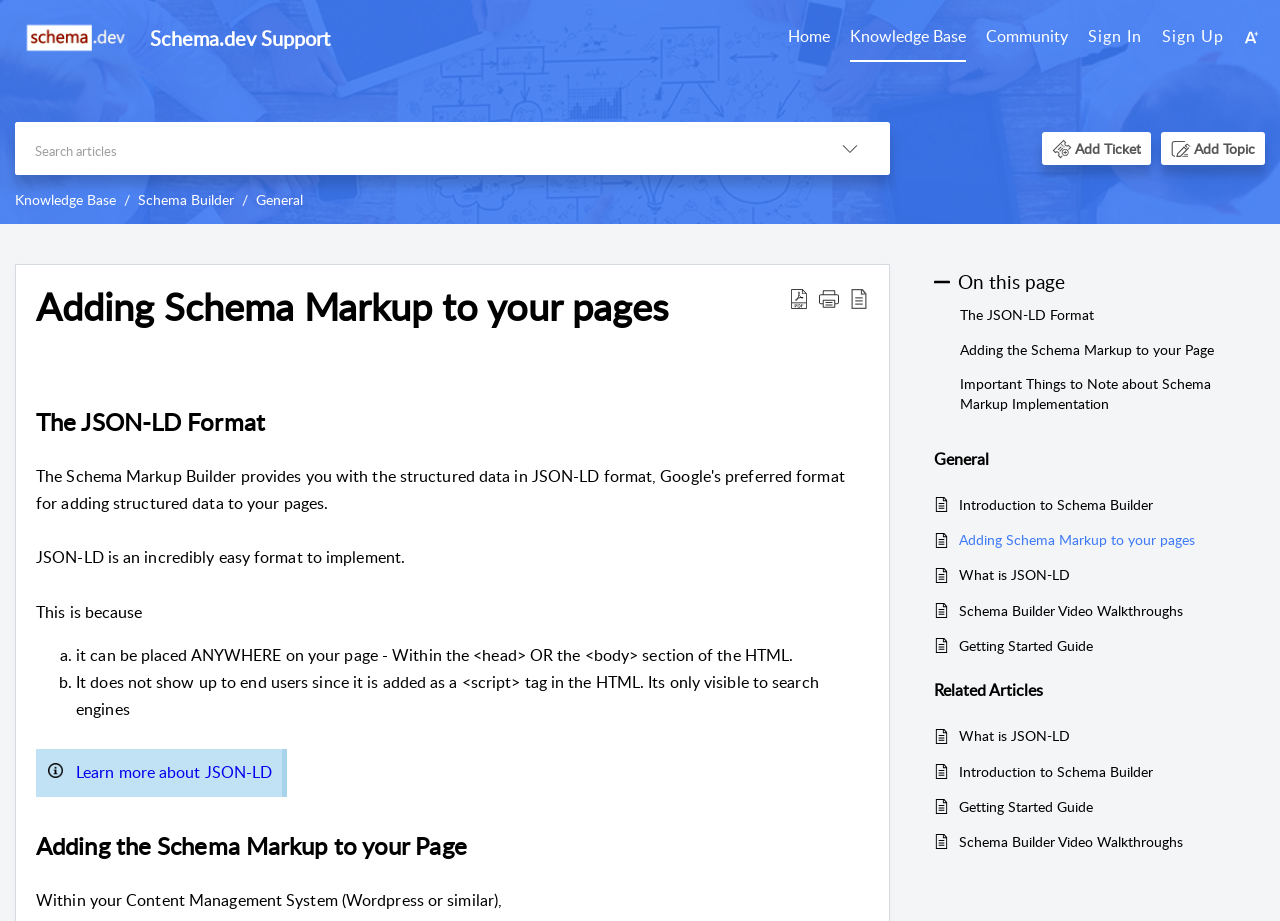Determine the bounding box for the described UI element: "aria-label="choose category"".

[0.633, 0.133, 0.695, 0.19]